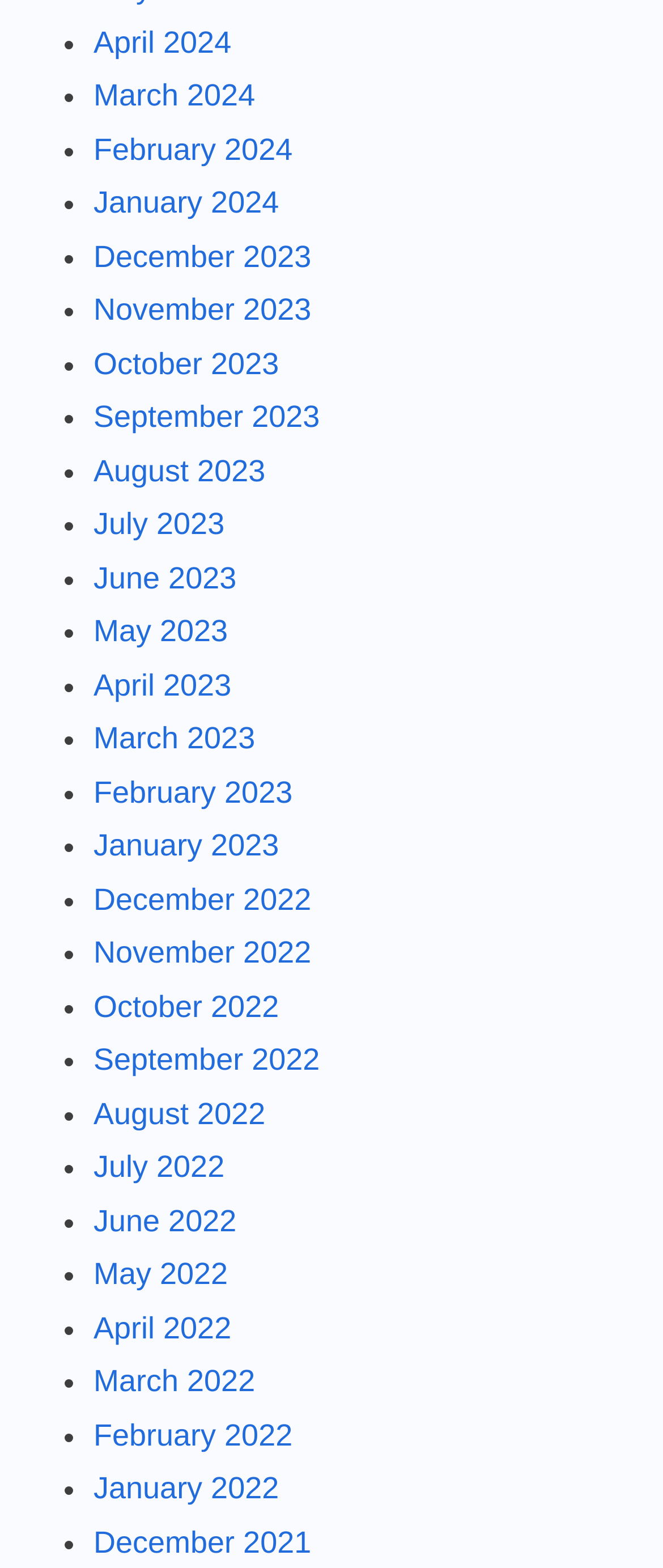Kindly provide the bounding box coordinates of the section you need to click on to fulfill the given instruction: "View June 2022".

[0.141, 0.768, 0.357, 0.789]